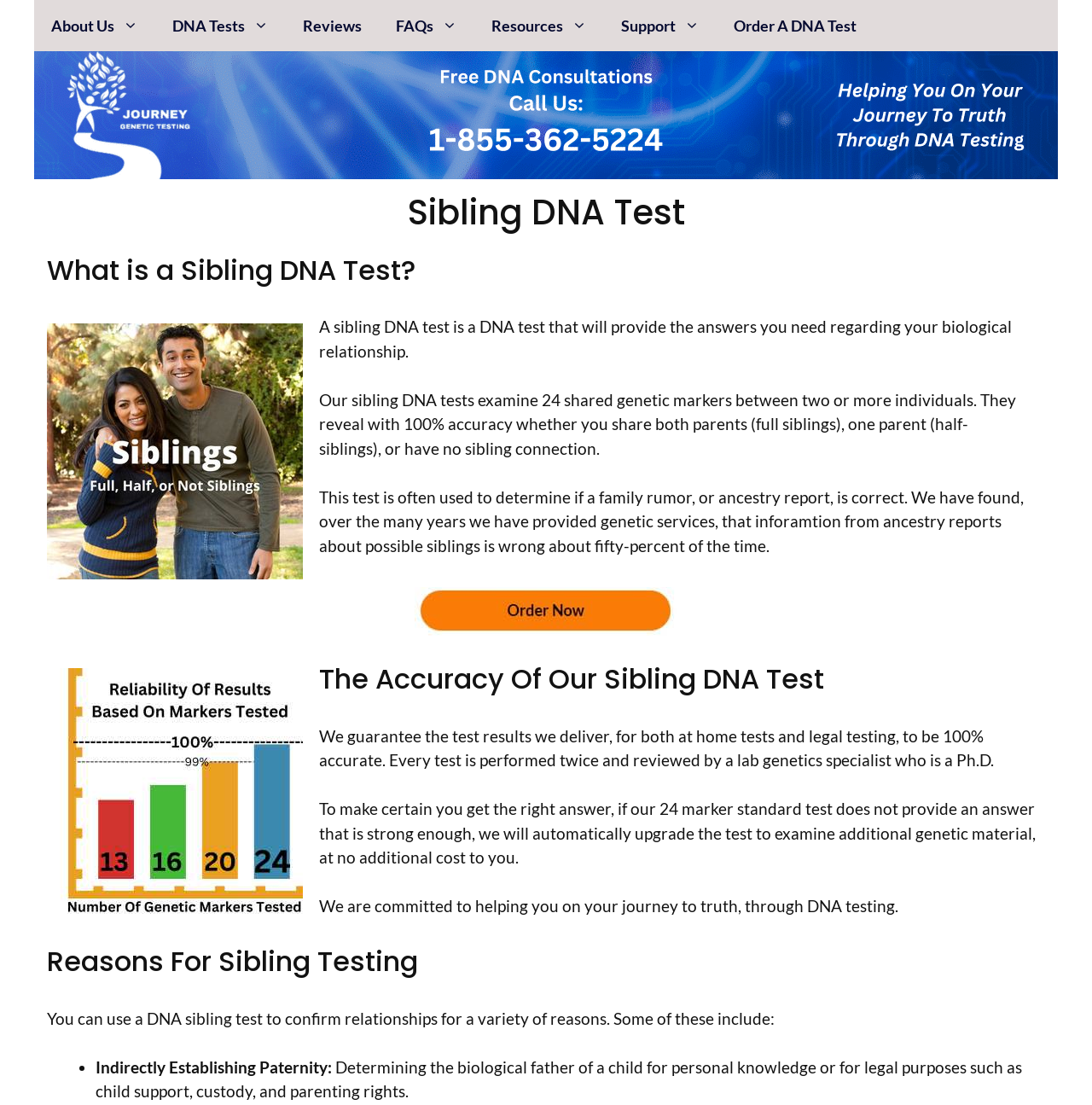Identify the bounding box for the element characterized by the following description: "Streaming Tips".

None